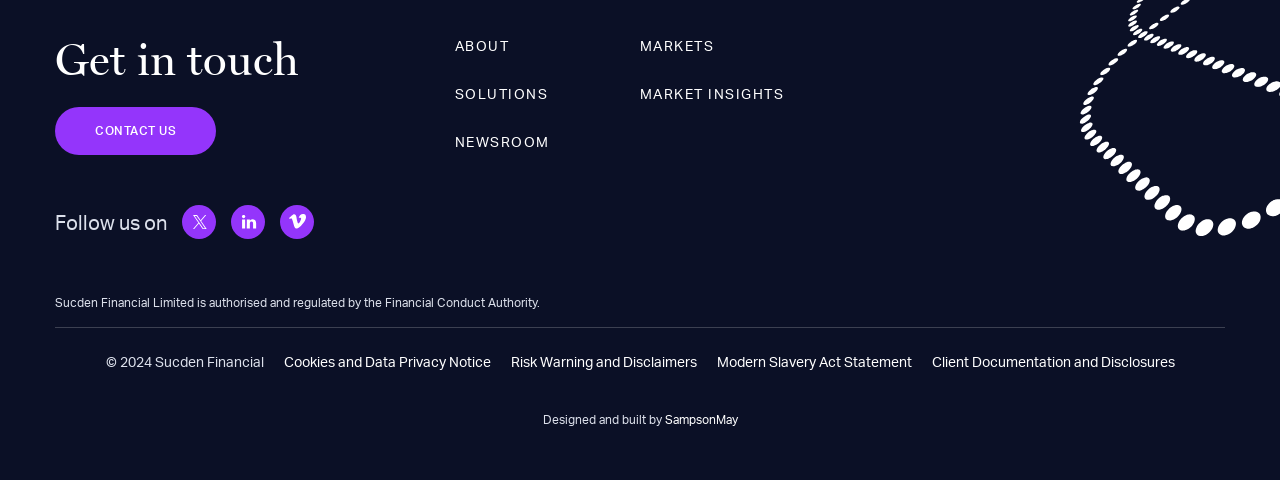Determine the bounding box coordinates for the area you should click to complete the following instruction: "Go to ABOUT".

[0.355, 0.066, 0.484, 0.125]